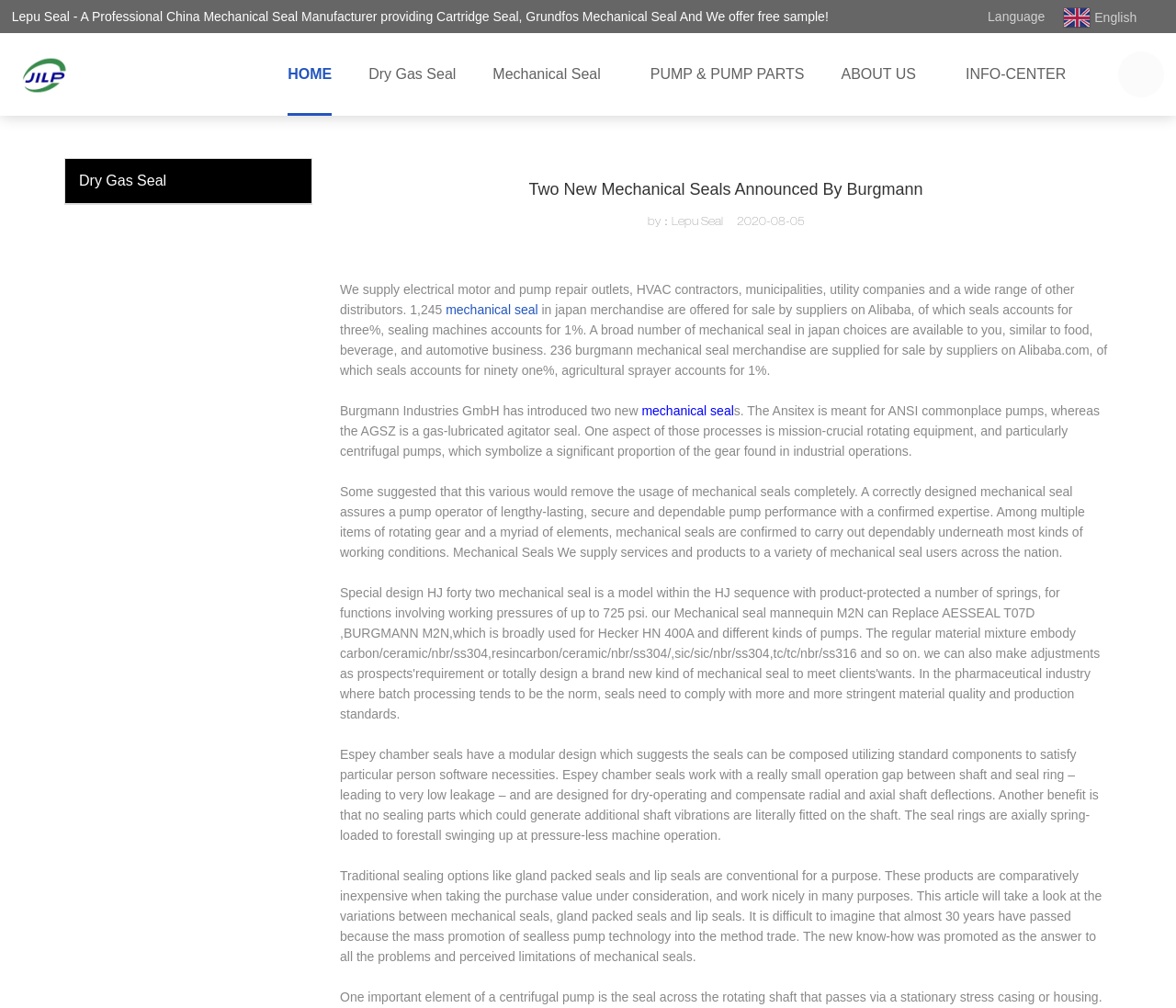Respond to the question below with a concise word or phrase:
What is the purpose of mechanical seals in pumps?

To assure long-lasting and reliable pump performance